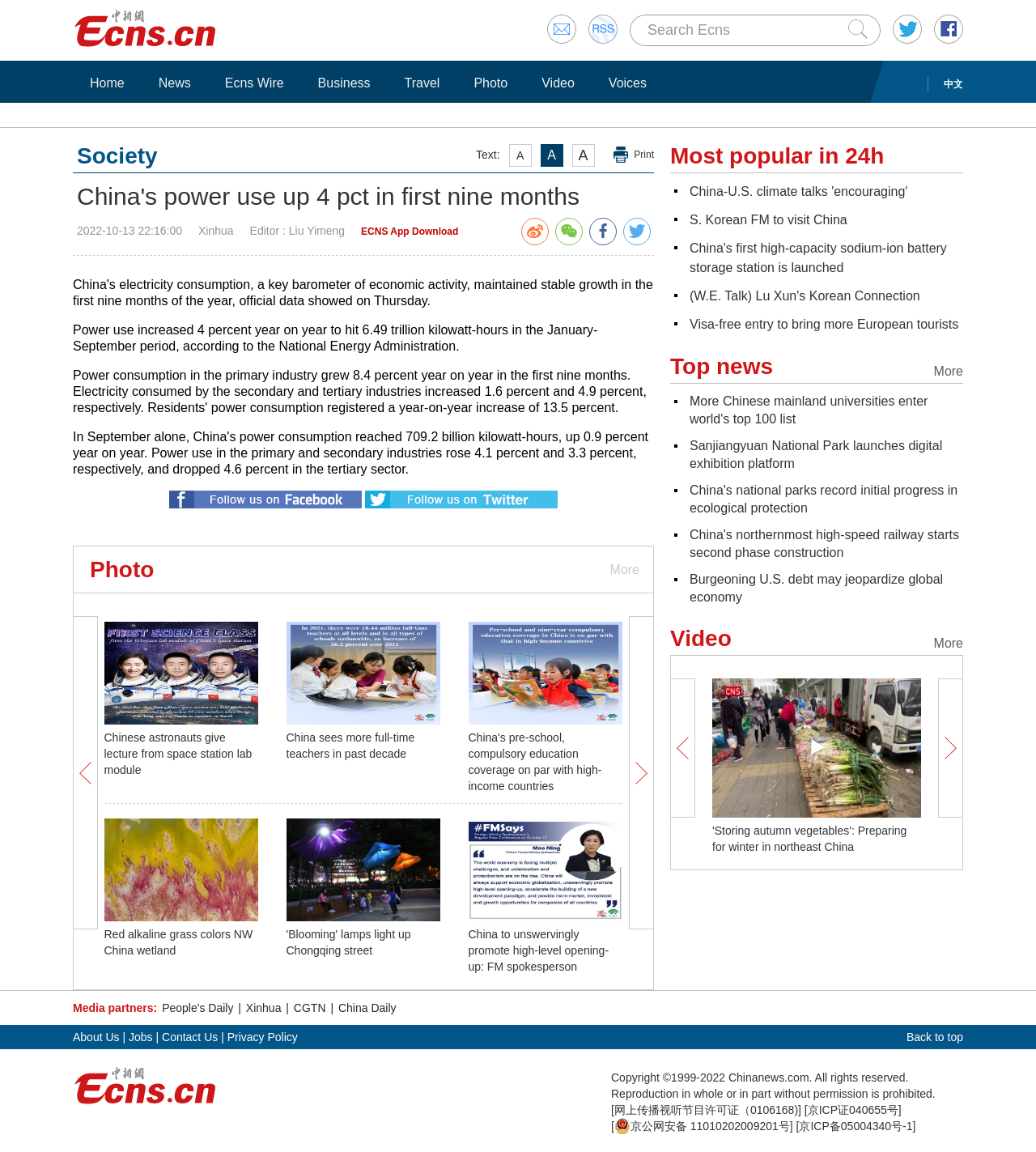What is the principal heading displayed on the webpage?

China's power use up 4 pct in first nine months